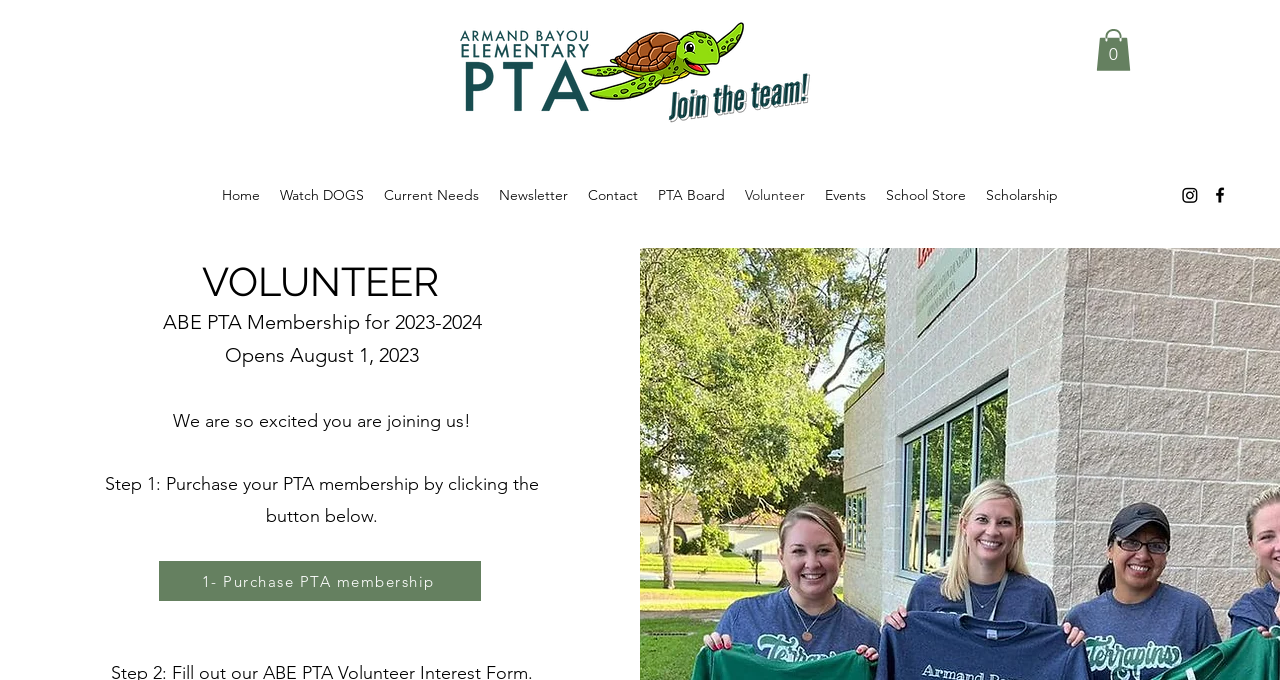How many social media links are available on the webpage?
Please respond to the question thoroughly and include all relevant details.

The social bar at the top right corner of the webpage has two links, one for Instagram and one for Facebook, indicating that there are two social media links available on the webpage.